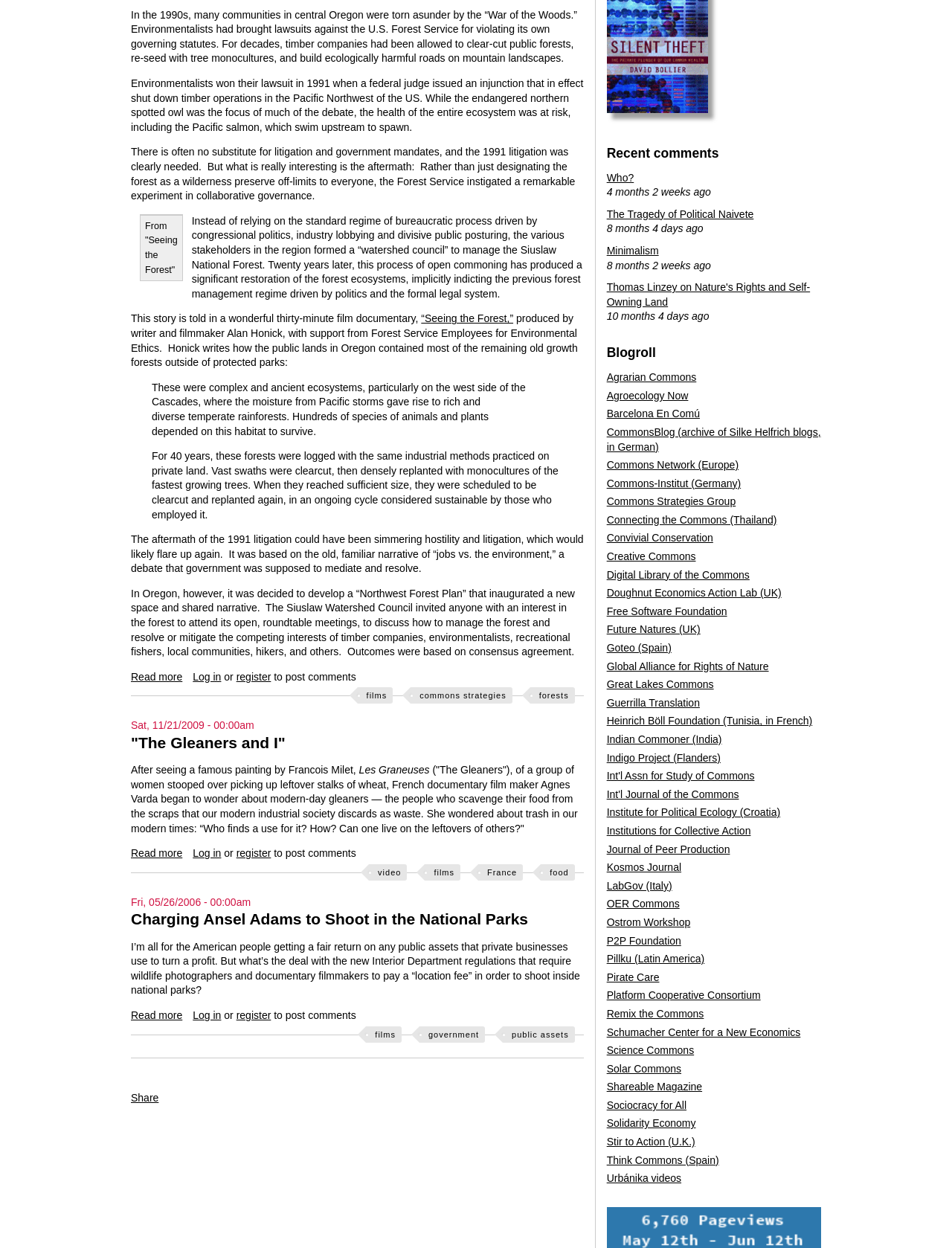Please identify the bounding box coordinates of the region to click in order to complete the given instruction: "Watch the film '“Seeing the Forest”'". The coordinates should be four float numbers between 0 and 1, i.e., [left, top, right, bottom].

[0.442, 0.251, 0.539, 0.26]